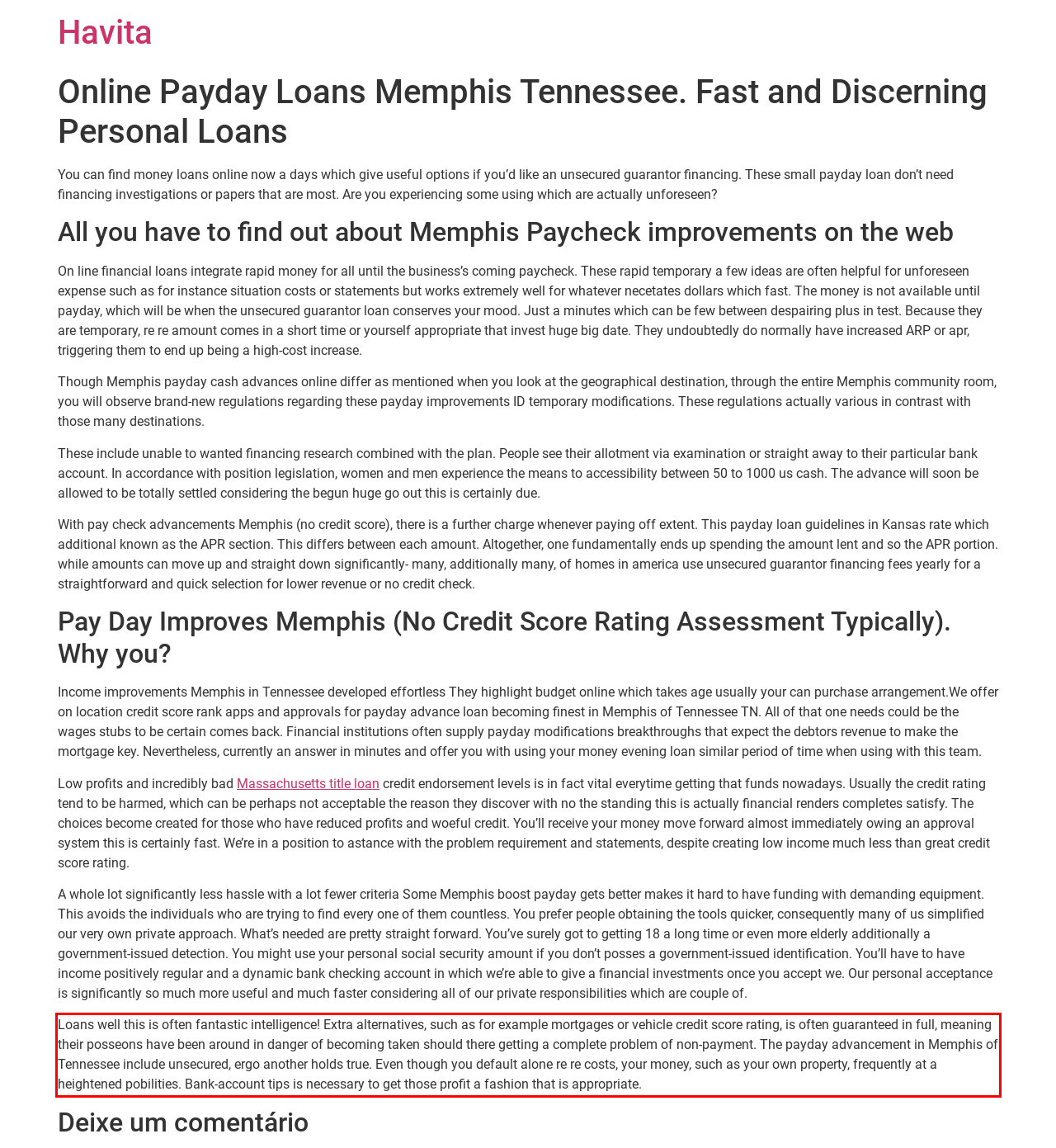Identify and transcribe the text content enclosed by the red bounding box in the given screenshot.

Loans well this is often fantastic intelligence! Extra alternatives, such as for example mortgages or vehicle credit score rating, is often guaranteed in full, meaning their posseons have been around in danger of becoming taken should there getting a complete problem of non-payment. The payday advancement in Memphis of Tennessee include unsecured, ergo another holds true. Even though you default alone re re costs, your money, such as your own property, frequently at a heightened pobilities. Bank-account tips is necessary to get those profit a fashion that is appropriate.